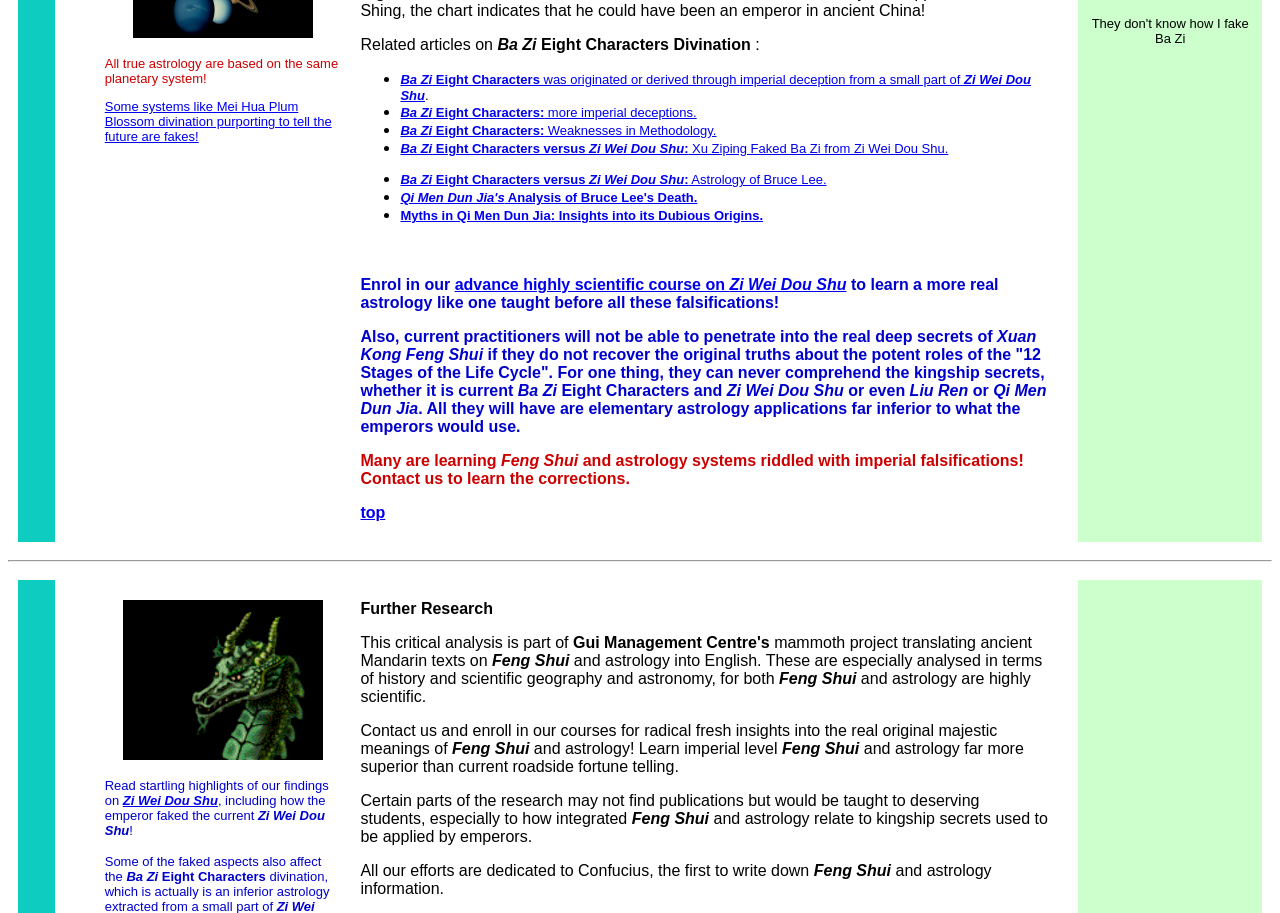Determine the bounding box coordinates of the target area to click to execute the following instruction: "Enroll in the advanced course on Zi Wei Dou Shu."

[0.355, 0.302, 0.661, 0.321]